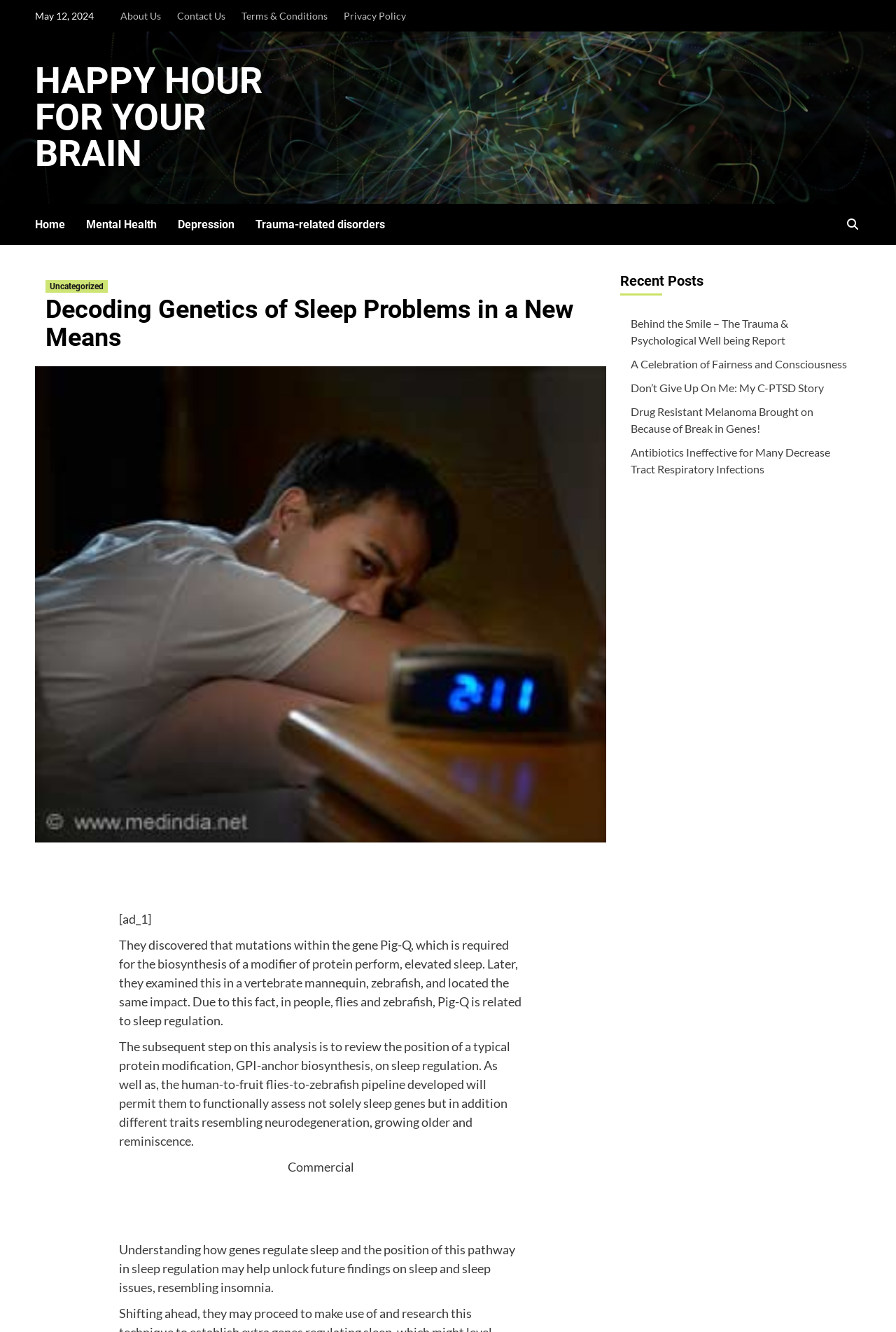Please find the bounding box coordinates of the section that needs to be clicked to achieve this instruction: "Read 'Decoding Genetics of Sleep Problems in a New Means'".

[0.051, 0.222, 0.665, 0.264]